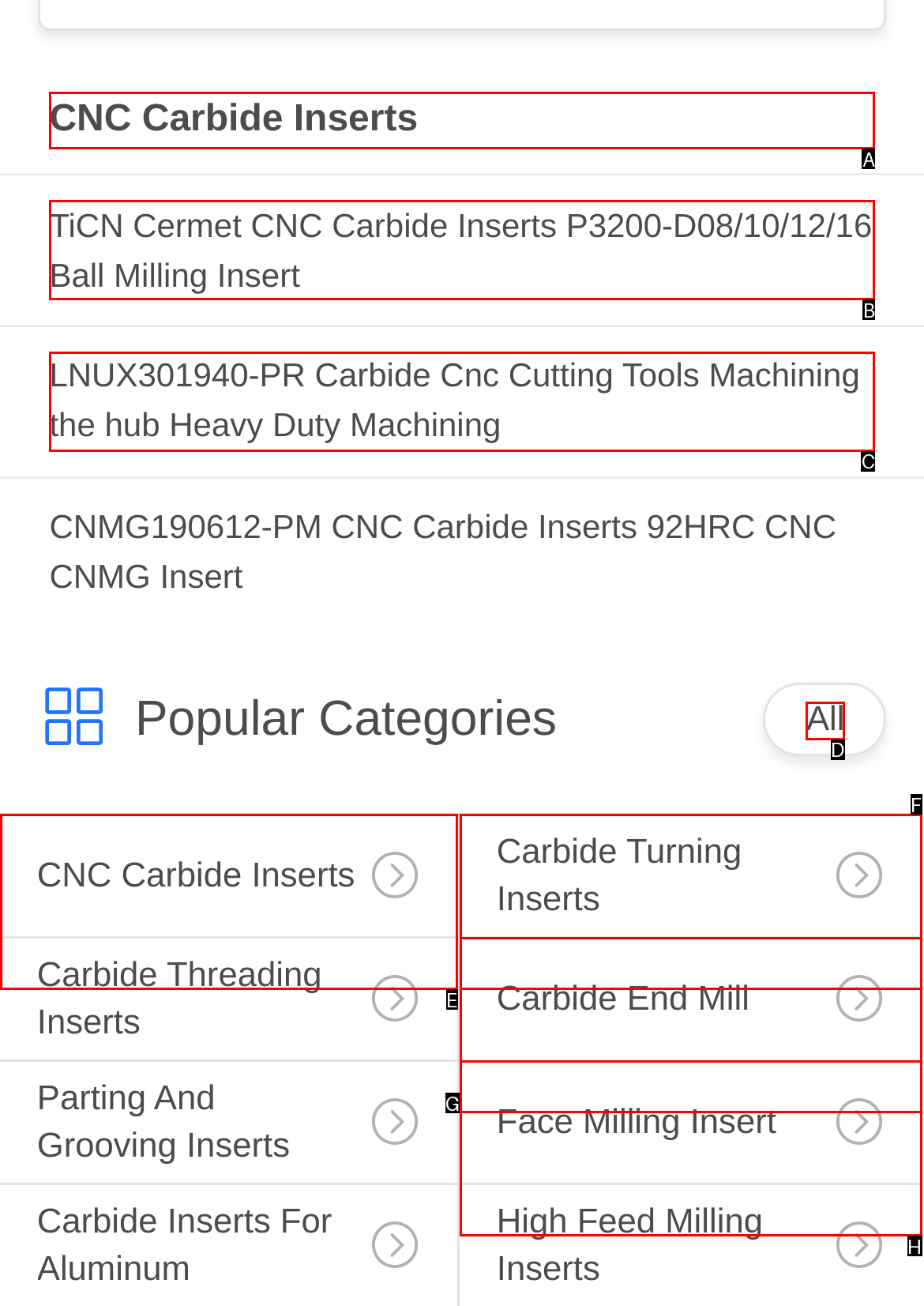Identify the letter of the UI element that fits the description: Fall Drawing Illustrations
Respond with the letter of the option directly.

None